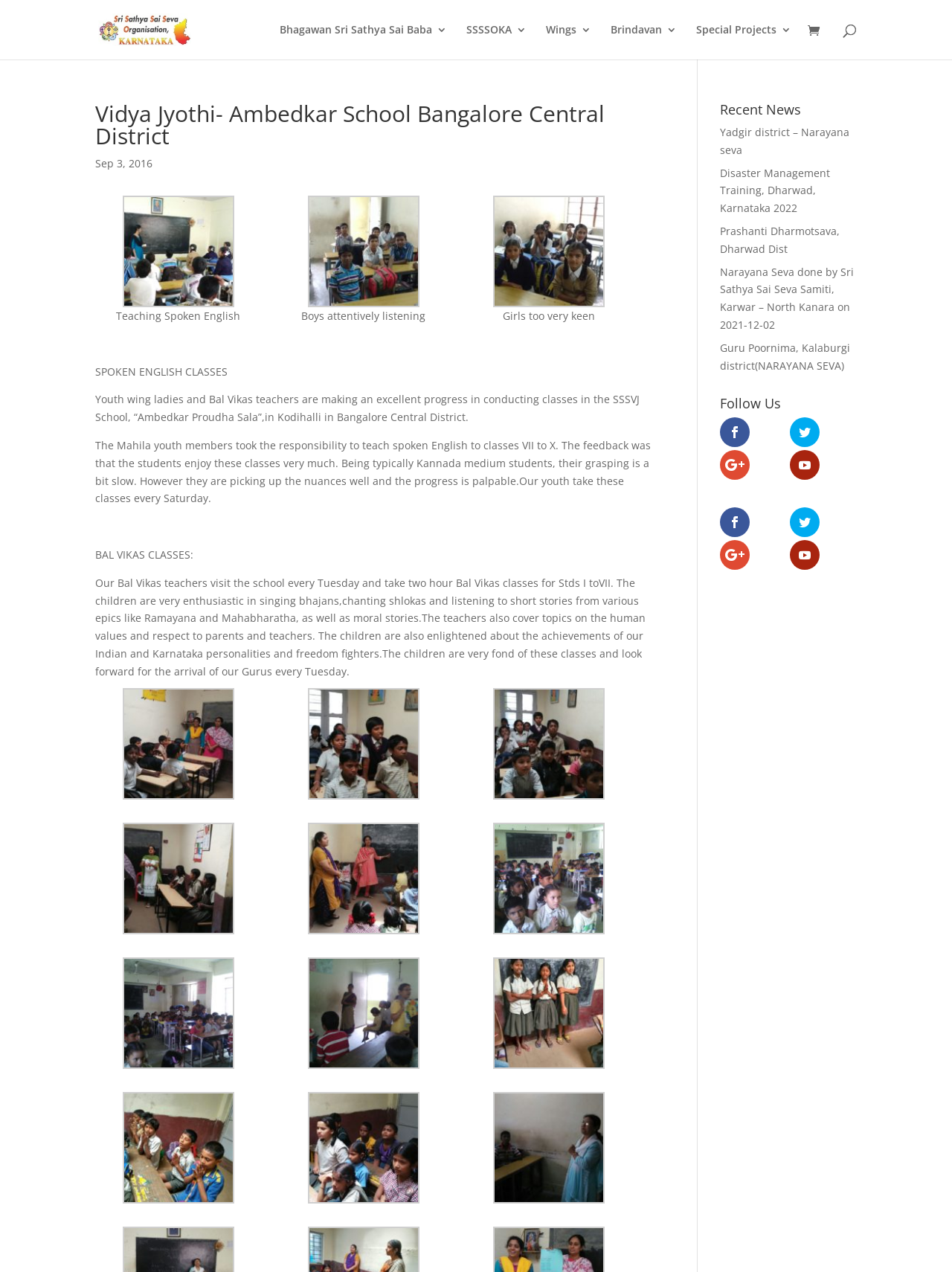Specify the bounding box coordinates of the area that needs to be clicked to achieve the following instruction: "View recent news".

[0.756, 0.081, 0.9, 0.097]